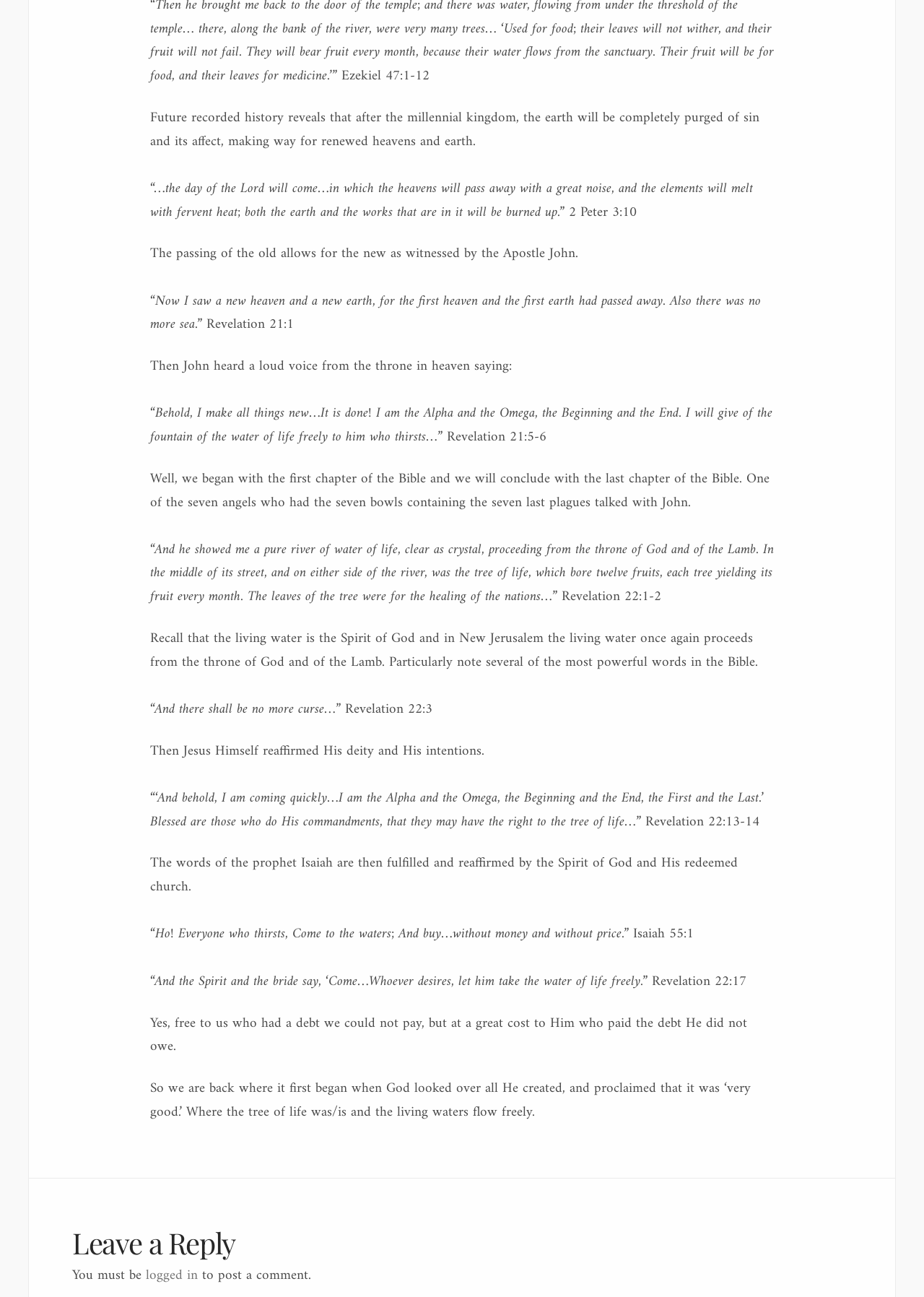What is the first Bible verse mentioned?
Please use the visual content to give a single word or phrase answer.

Ezekiel 47:1-12